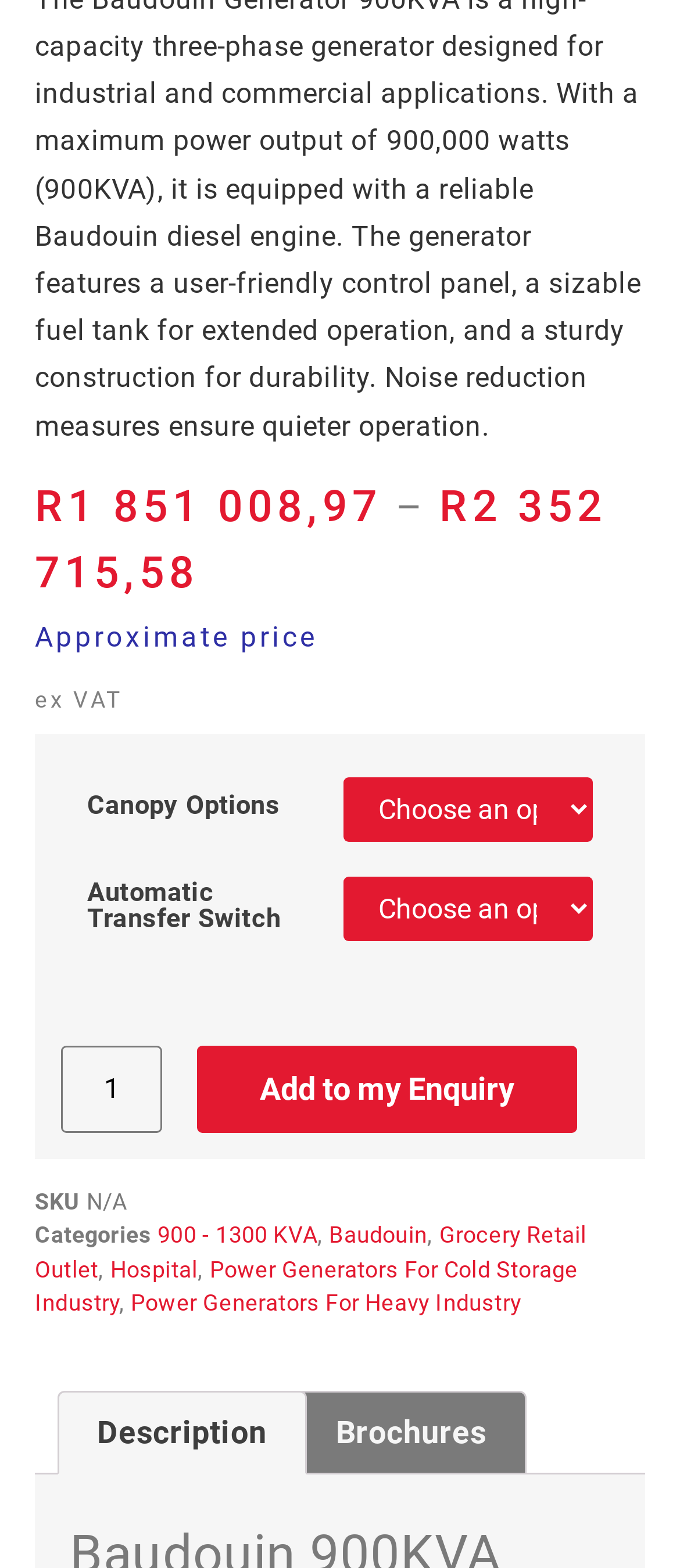Locate the bounding box coordinates of the area you need to click to fulfill this instruction: 'Contact Us'. The coordinates must be in the form of four float numbers ranging from 0 to 1: [left, top, right, bottom].

None